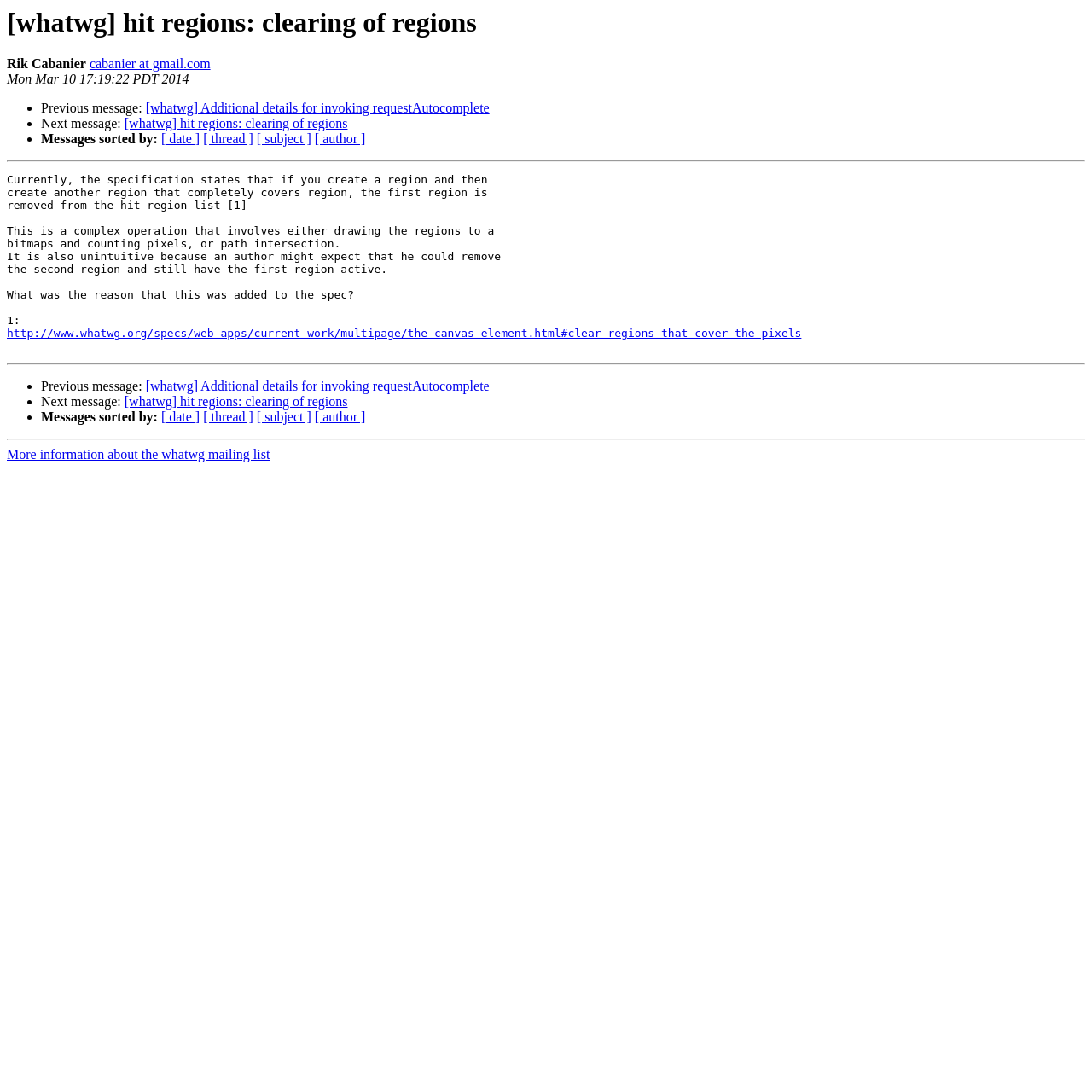Calculate the bounding box coordinates for the UI element based on the following description: "[ date ]". Ensure the coordinates are four float numbers between 0 and 1, i.e., [left, top, right, bottom].

[0.148, 0.375, 0.183, 0.389]